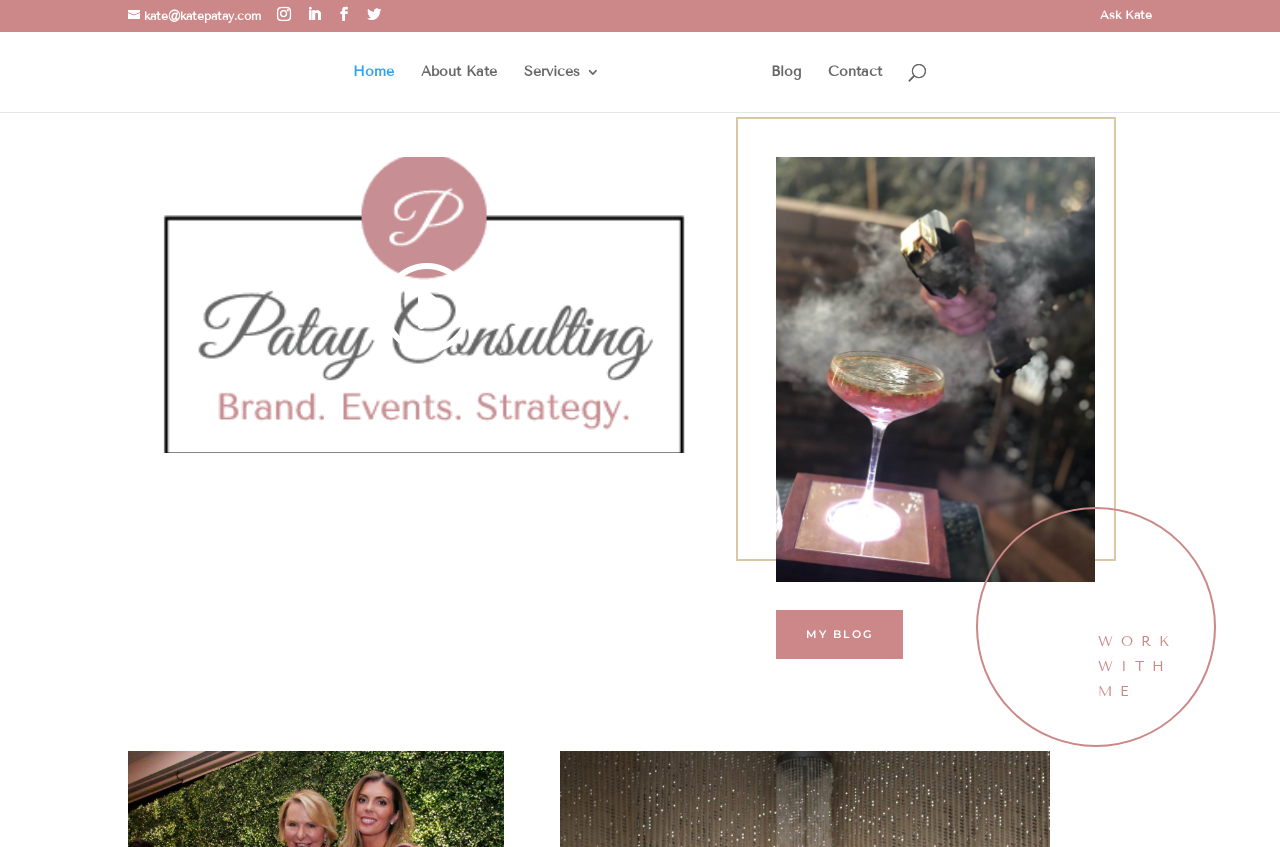Please identify the bounding box coordinates of the clickable area that will allow you to execute the instruction: "Click the 'Home' link".

[0.276, 0.077, 0.308, 0.132]